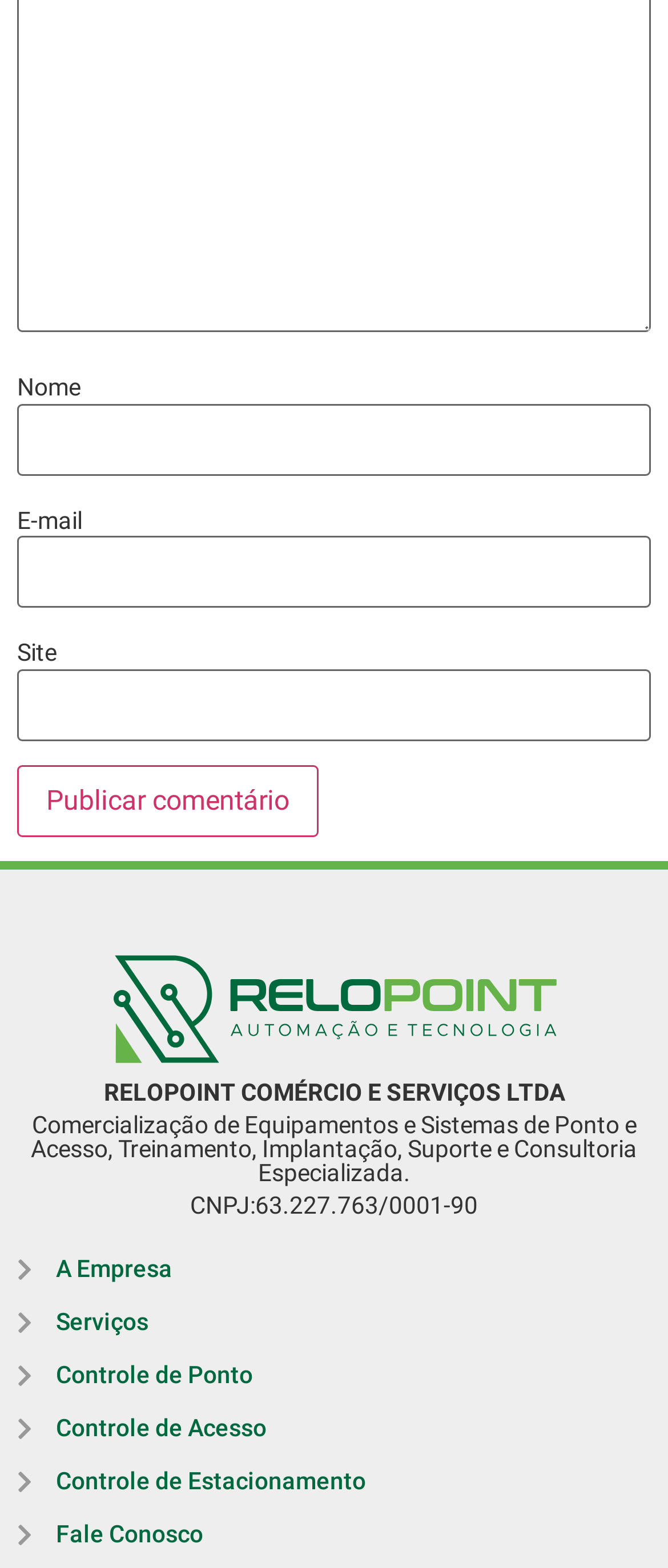Please identify the bounding box coordinates for the region that you need to click to follow this instruction: "Click the 'Publicar comentário' button".

[0.026, 0.488, 0.974, 0.534]